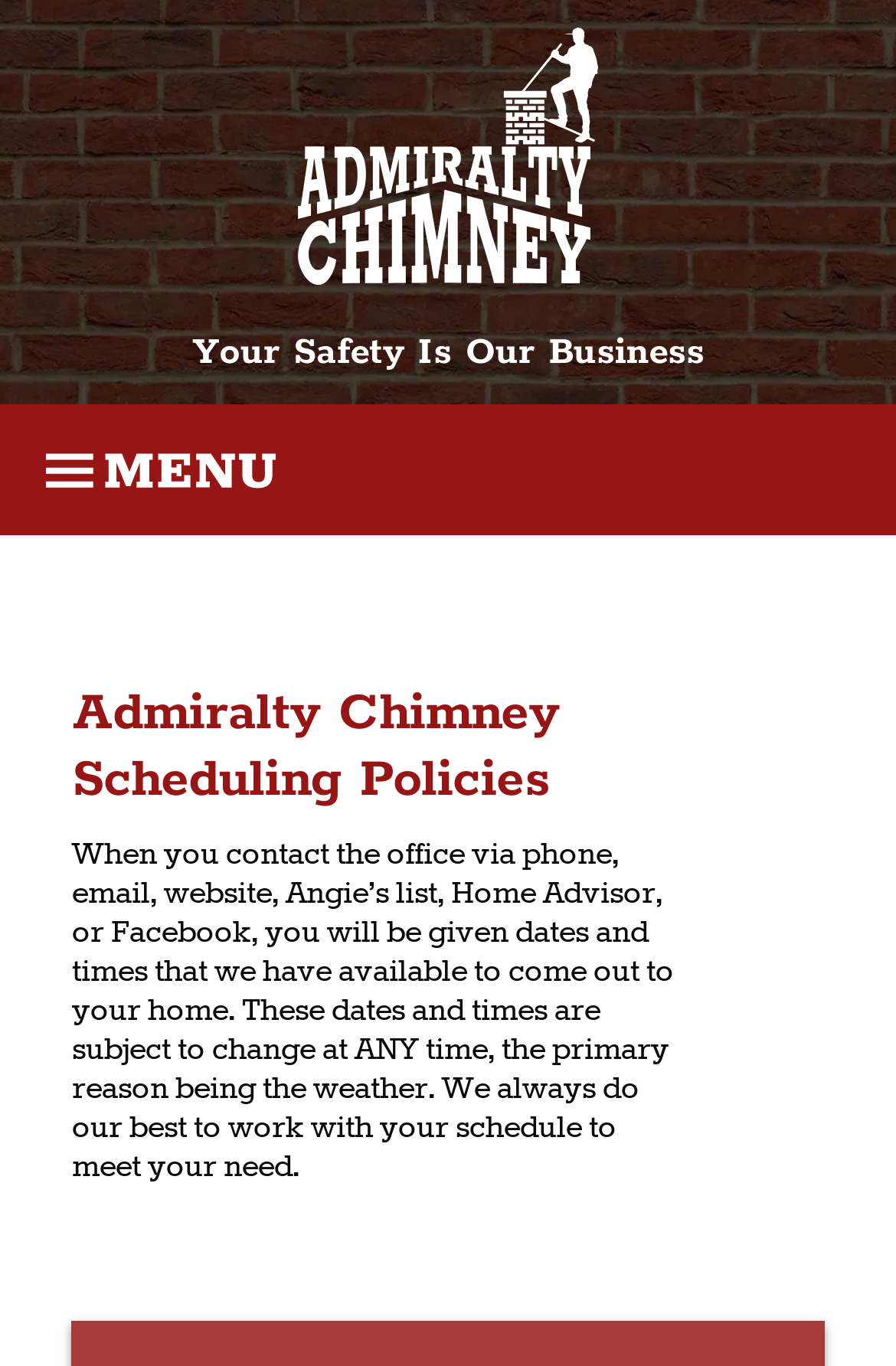By analyzing the image, answer the following question with a detailed response: What is the main concern of the business?

The heading element 'Your Safety Is Our Business' is prominently displayed on the webpage, which suggests that the main concern of the business is the safety of its customers.